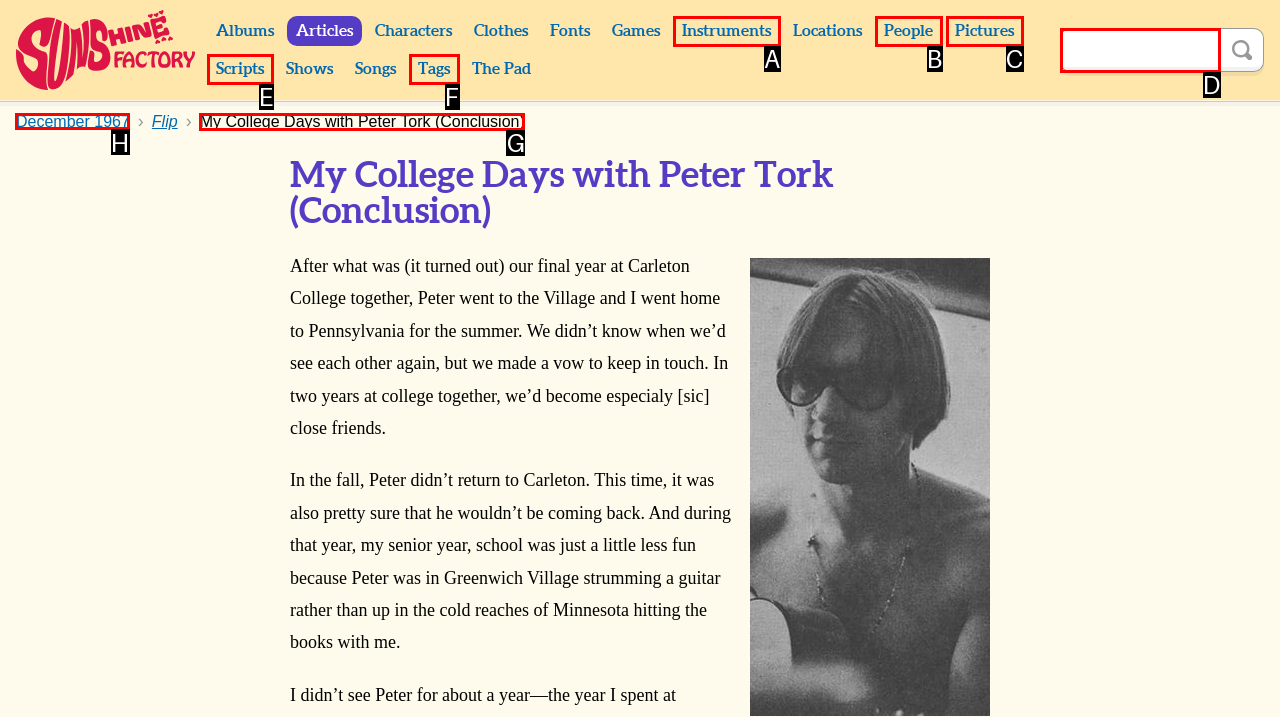Tell me which one HTML element I should click to complete the following task: Visit the December 1967 page
Answer with the option's letter from the given choices directly.

H